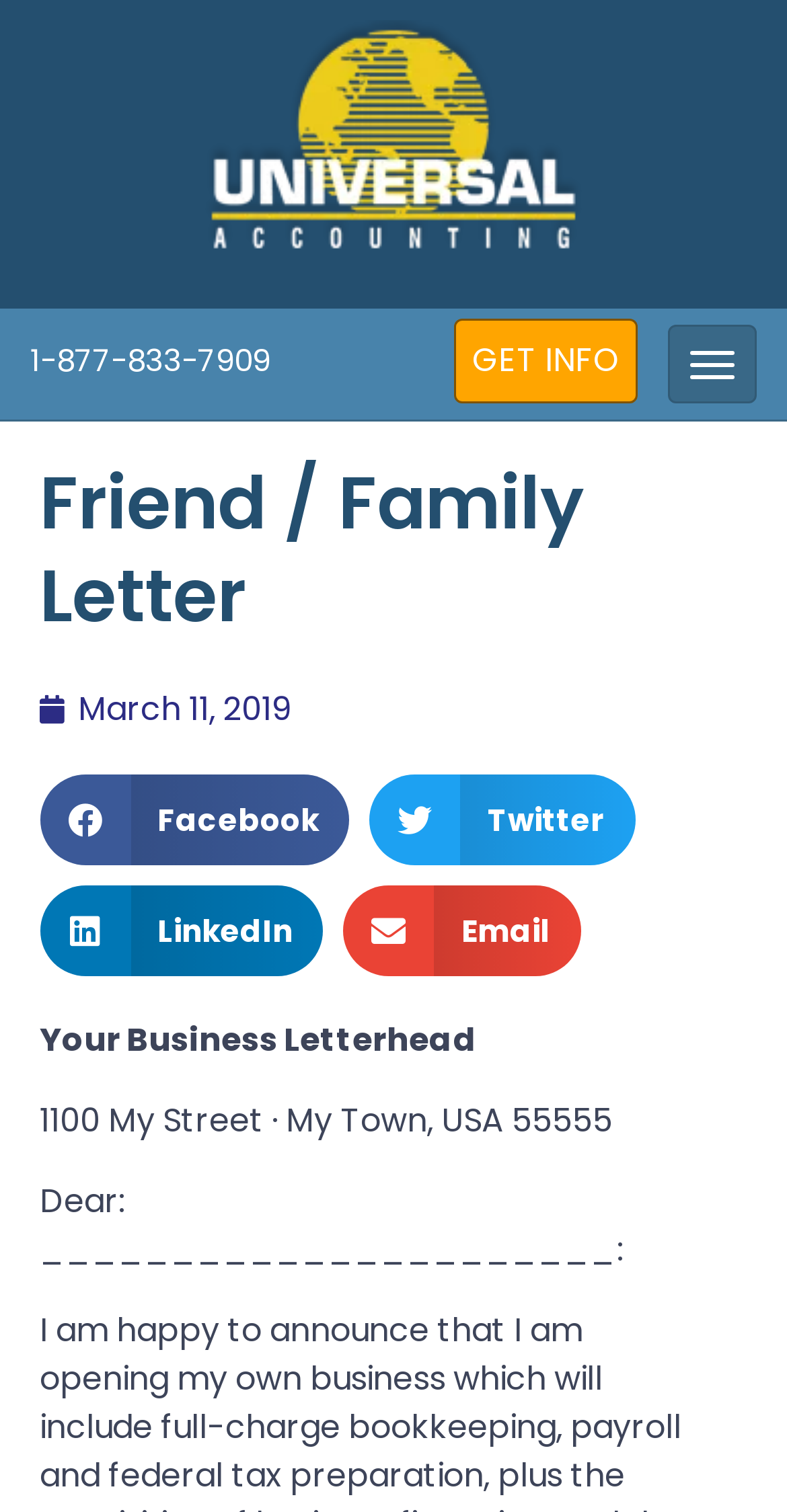Locate and provide the bounding box coordinates for the HTML element that matches this description: "March 11, 2019".

[0.05, 0.454, 0.368, 0.486]